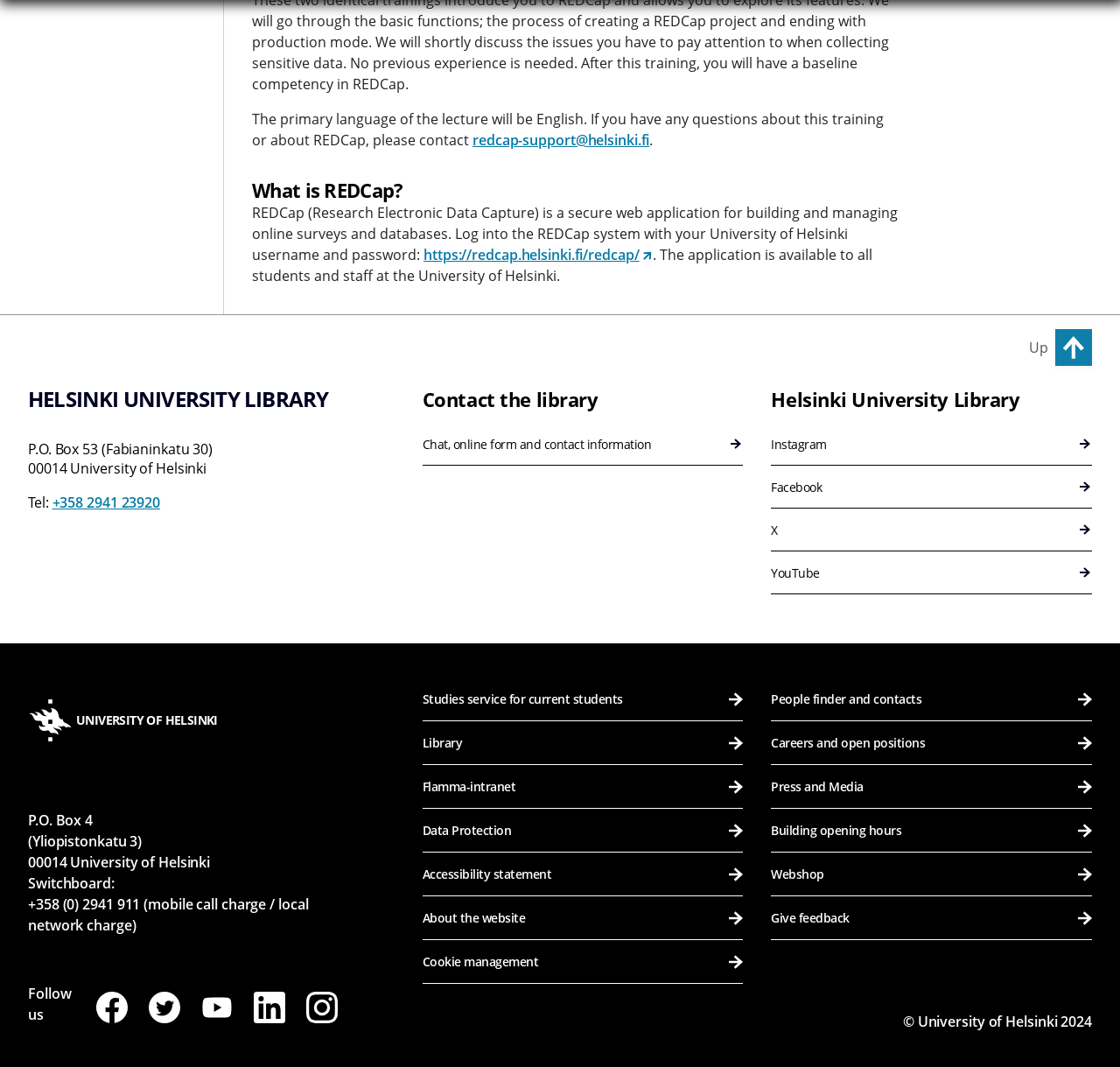Specify the bounding box coordinates of the area to click in order to execute this command: 'Log into the REDCap system'. The coordinates should consist of four float numbers ranging from 0 to 1, and should be formatted as [left, top, right, bottom].

[0.378, 0.23, 0.583, 0.248]